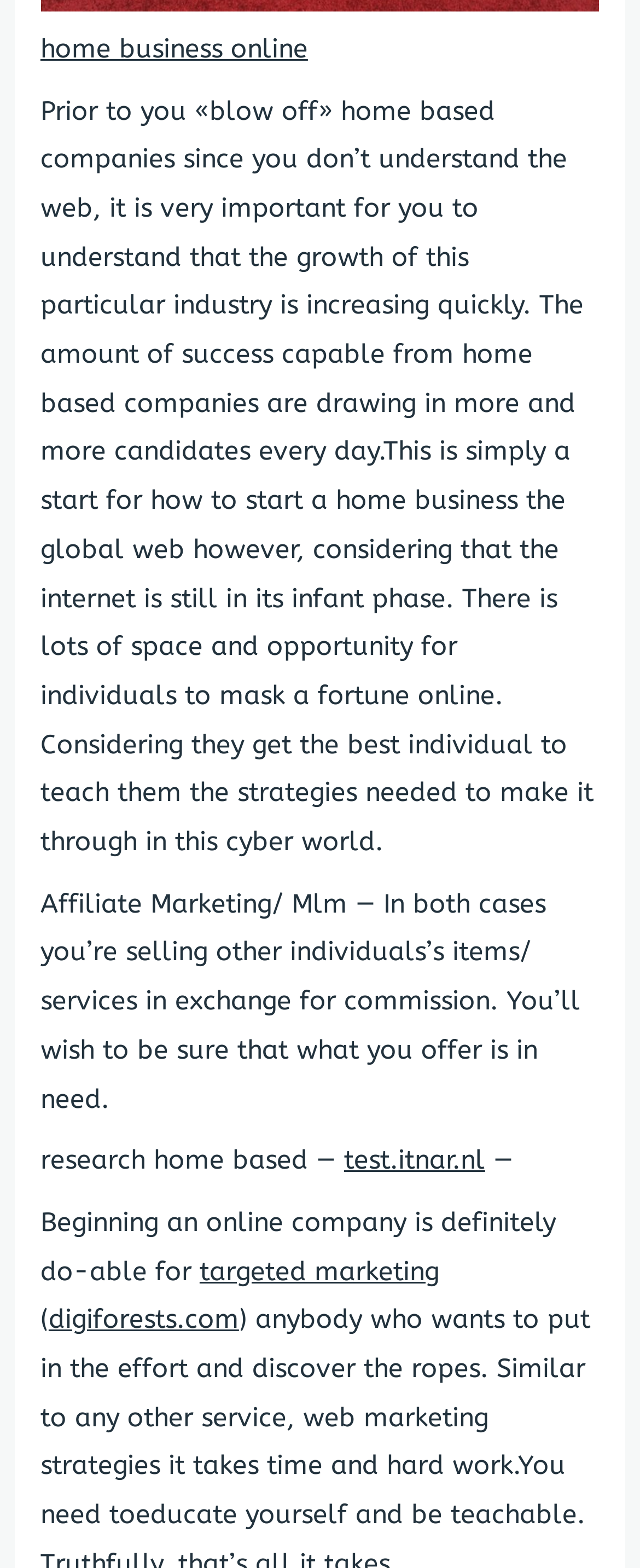Predict the bounding box of the UI element based on this description: "targeted marketing".

[0.312, 0.8, 0.686, 0.82]